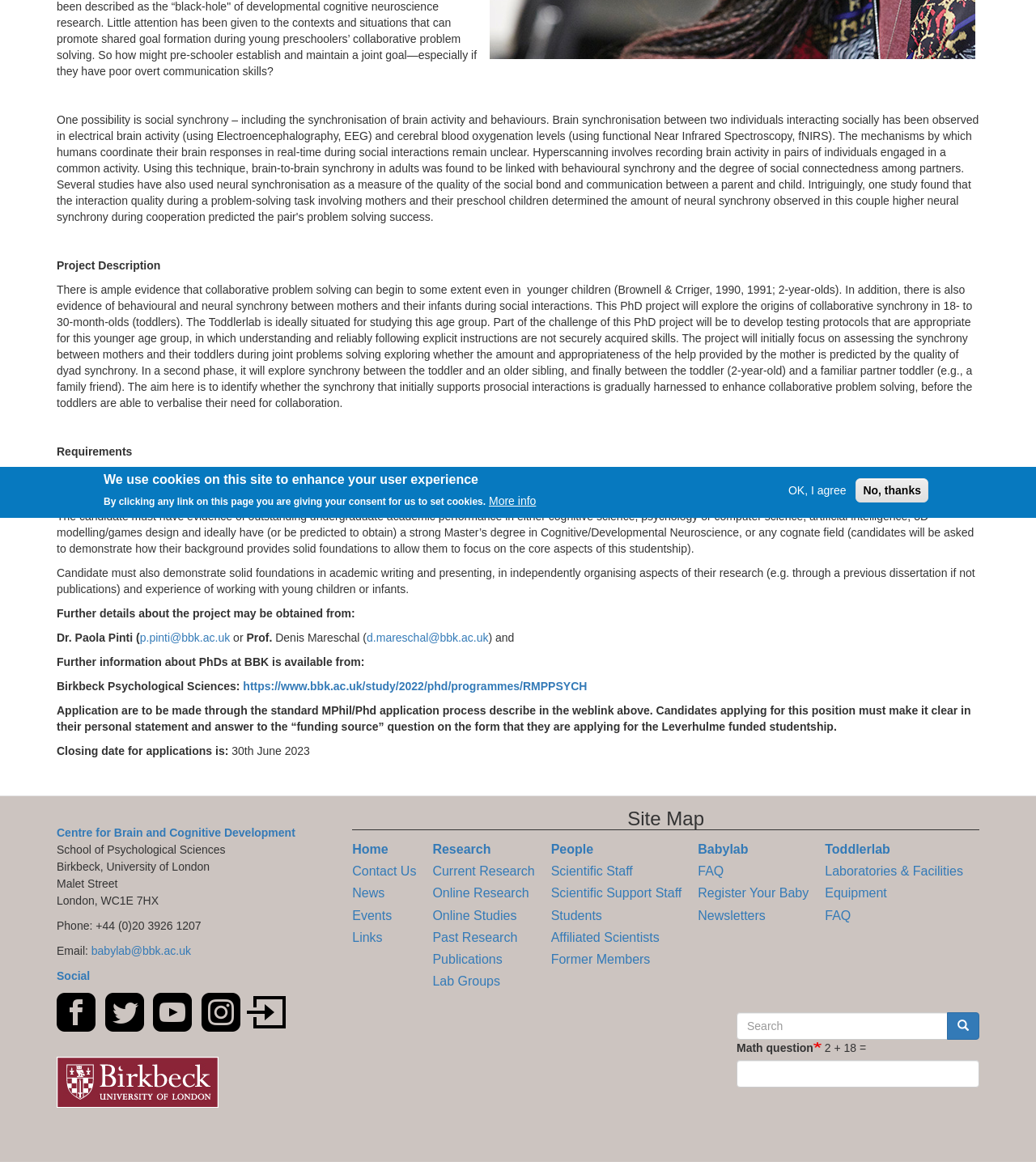Find the bounding box coordinates for the HTML element described as: "Links". The coordinates should consist of four float values between 0 and 1, i.e., [left, top, right, bottom].

[0.34, 0.798, 0.369, 0.81]